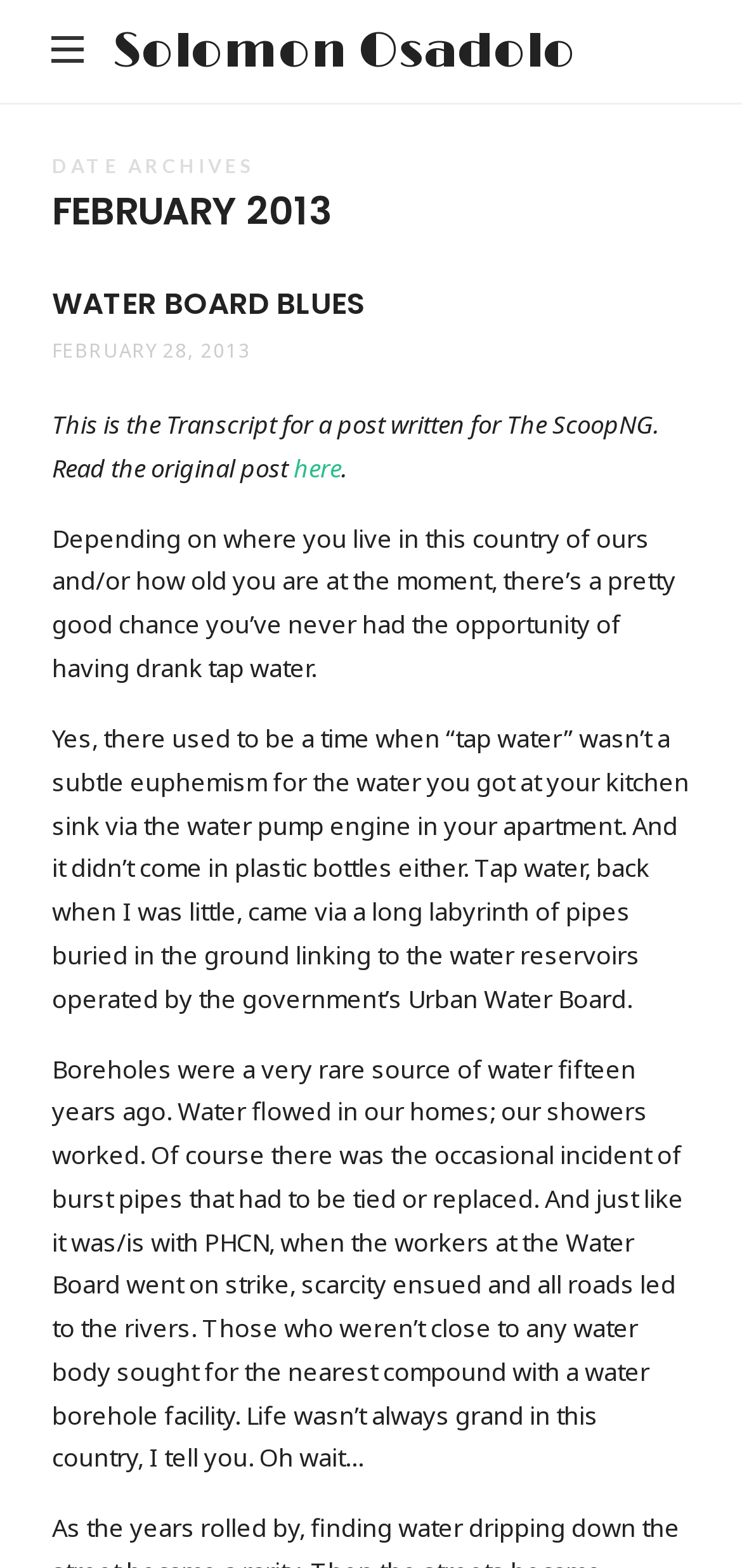What is the author of the article?
Look at the image and respond with a one-word or short phrase answer.

Solomon Osadolo